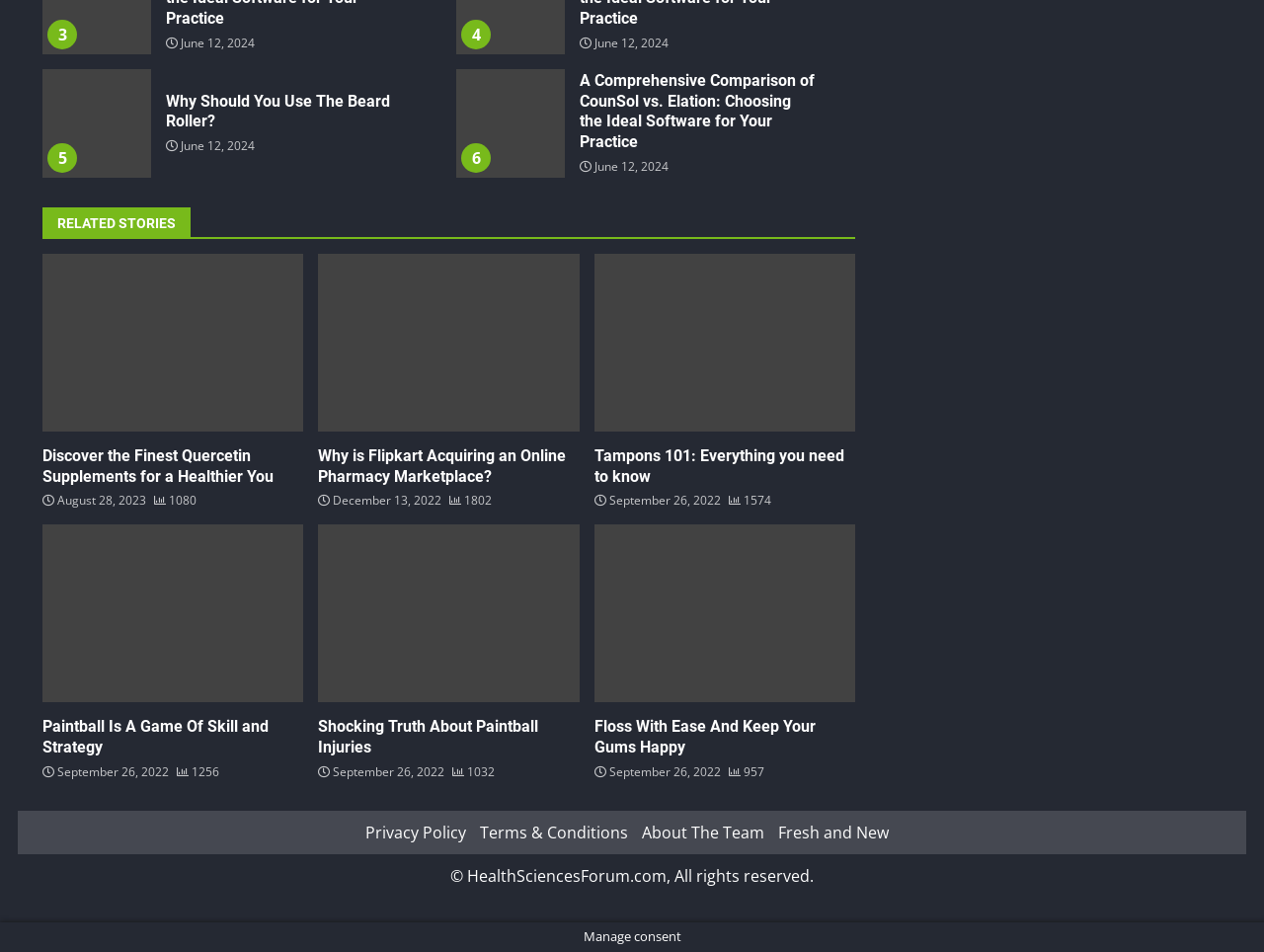Highlight the bounding box coordinates of the element that should be clicked to carry out the following instruction: "Check the article about Flipkart acquiring an online pharmacy marketplace". The coordinates must be given as four float numbers ranging from 0 to 1, i.e., [left, top, right, bottom].

[0.252, 0.469, 0.448, 0.51]